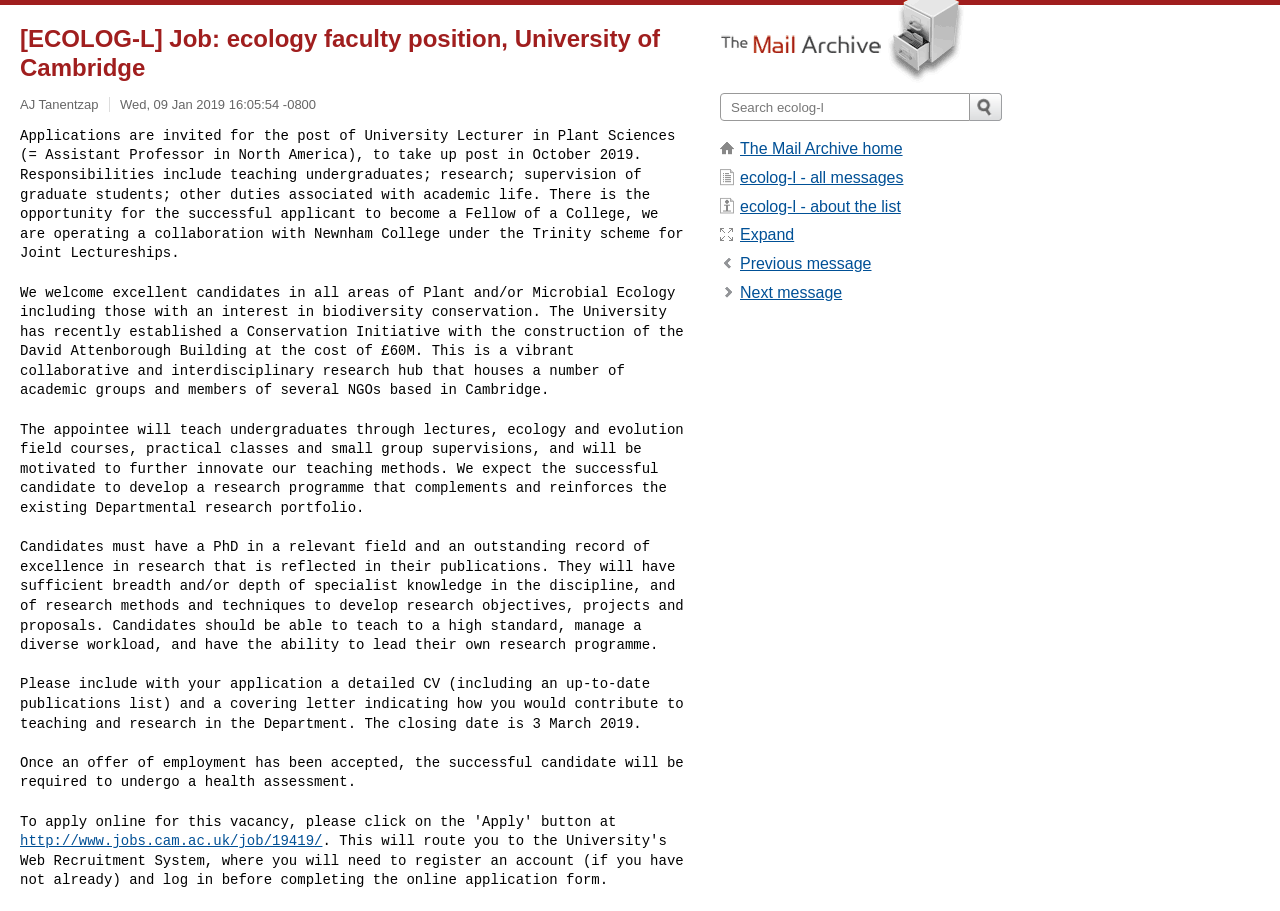Provide the bounding box coordinates of the area you need to click to execute the following instruction: "Visit the homepage of The Mail Archive".

[0.562, 0.0, 0.797, 0.097]